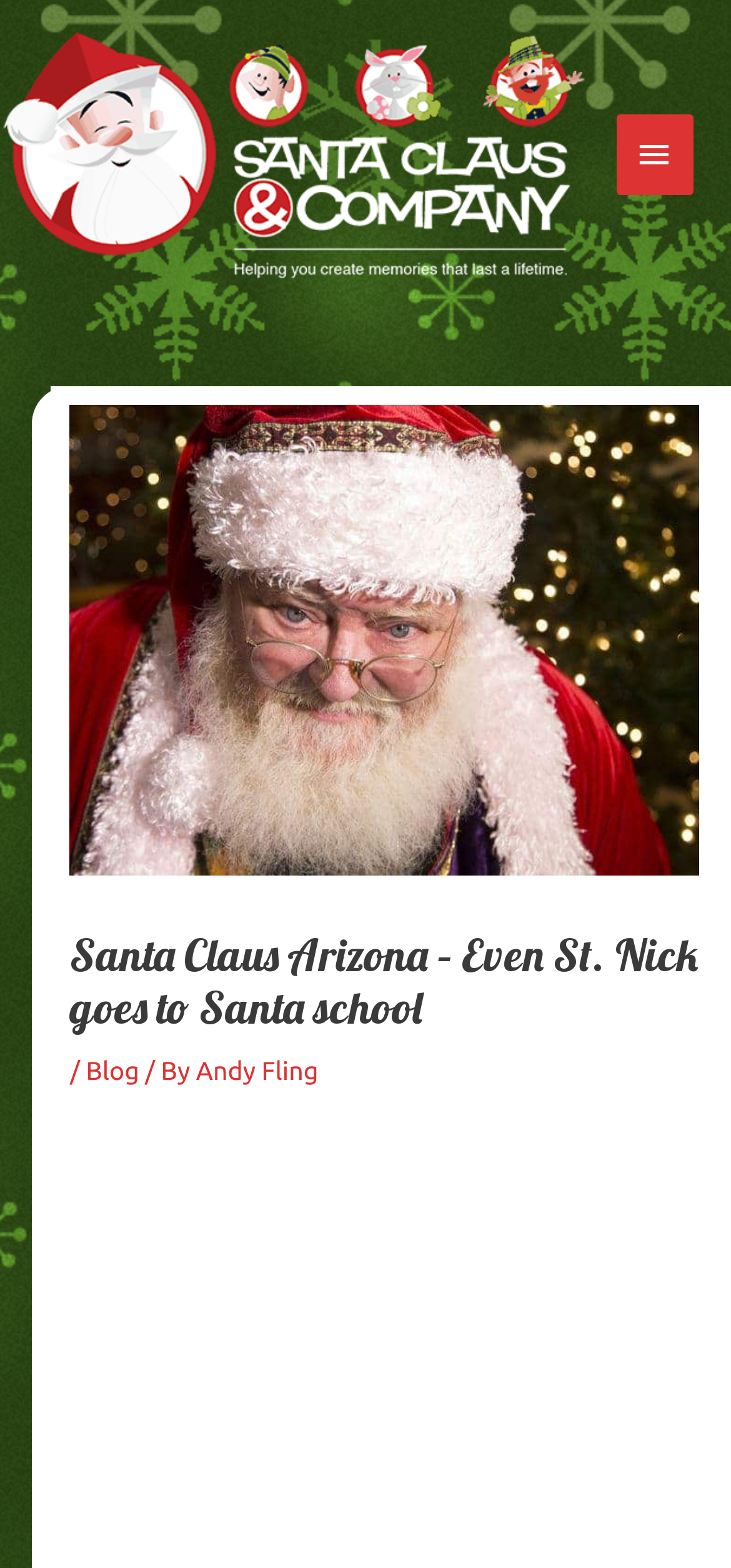Consider the image and give a detailed and elaborate answer to the question: 
What is the name of the company?

I found the answer by looking at the link element with the text 'Santa Claus & Company | Hire Santa in Arizona' which is a prominent element on the page, suggesting it's the company name.